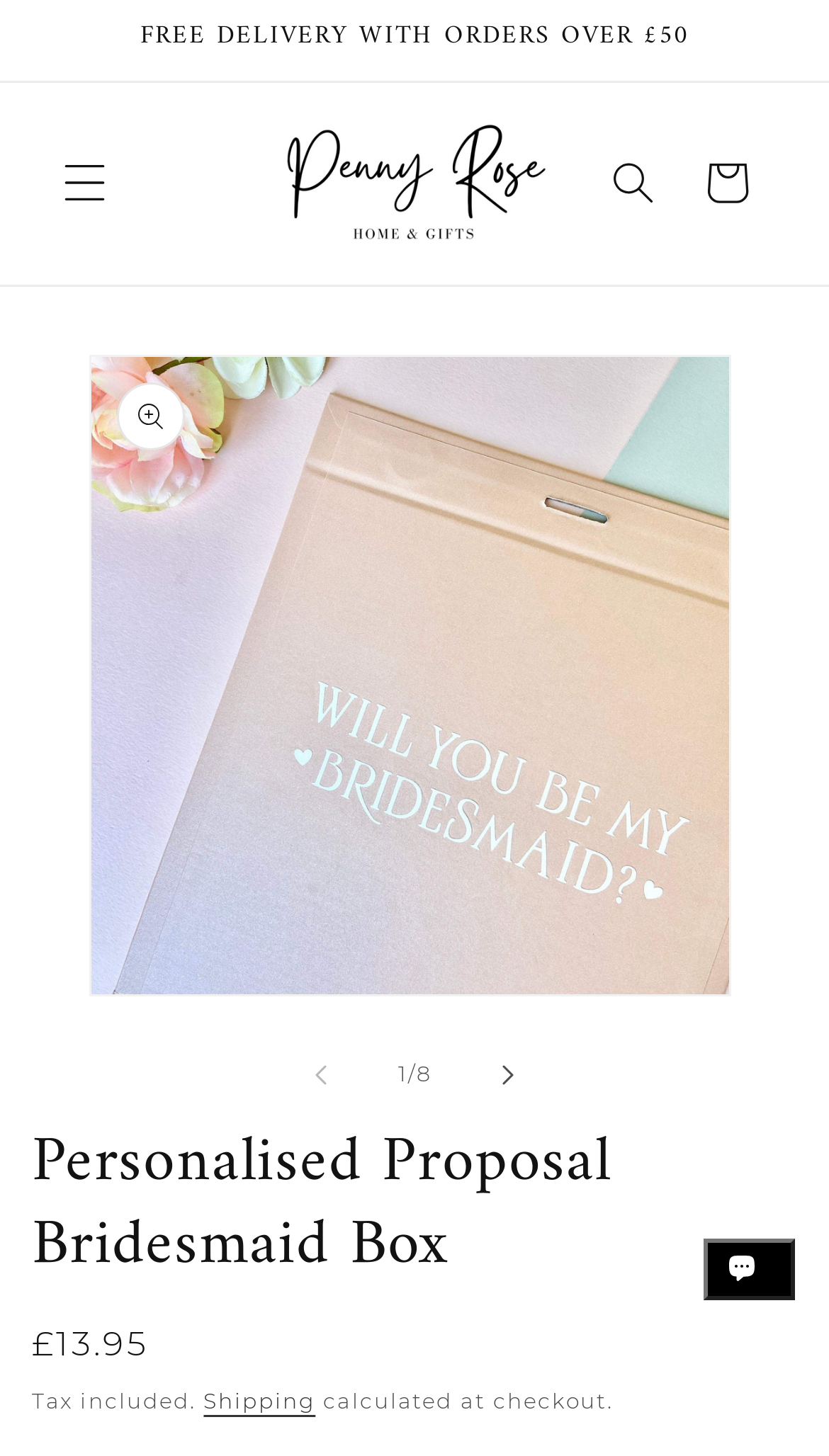Please provide the bounding box coordinates for the UI element as described: "parent_node: Cart". The coordinates must be four floats between 0 and 1, represented as [left, top, right, bottom].

[0.287, 0.071, 0.708, 0.18]